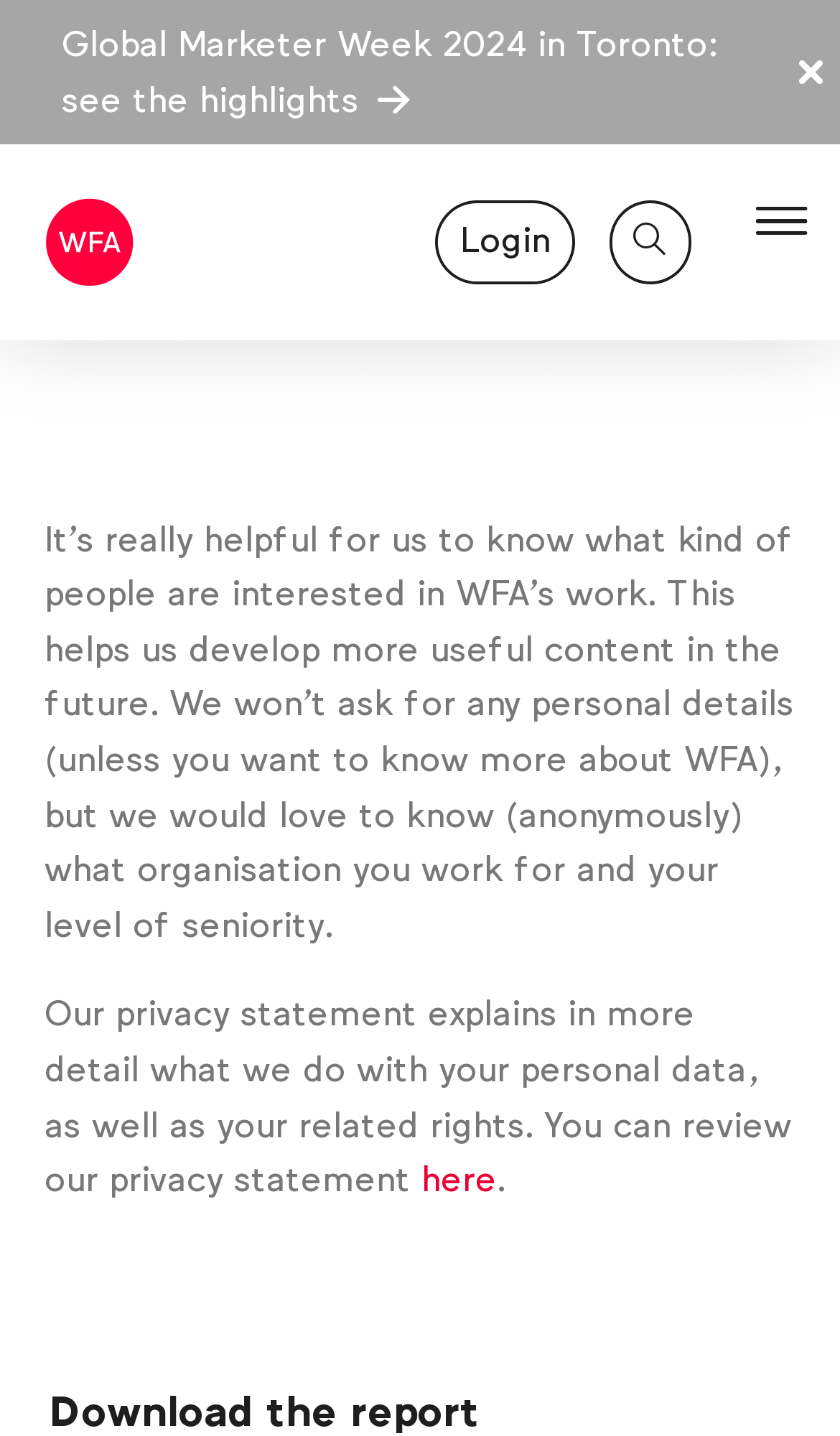Identify the bounding box coordinates of the clickable region necessary to fulfill the following instruction: "Click the close button". The bounding box coordinates should be four float numbers between 0 and 1, i.e., [left, top, right, bottom].

[0.93, 0.03, 1.0, 0.071]